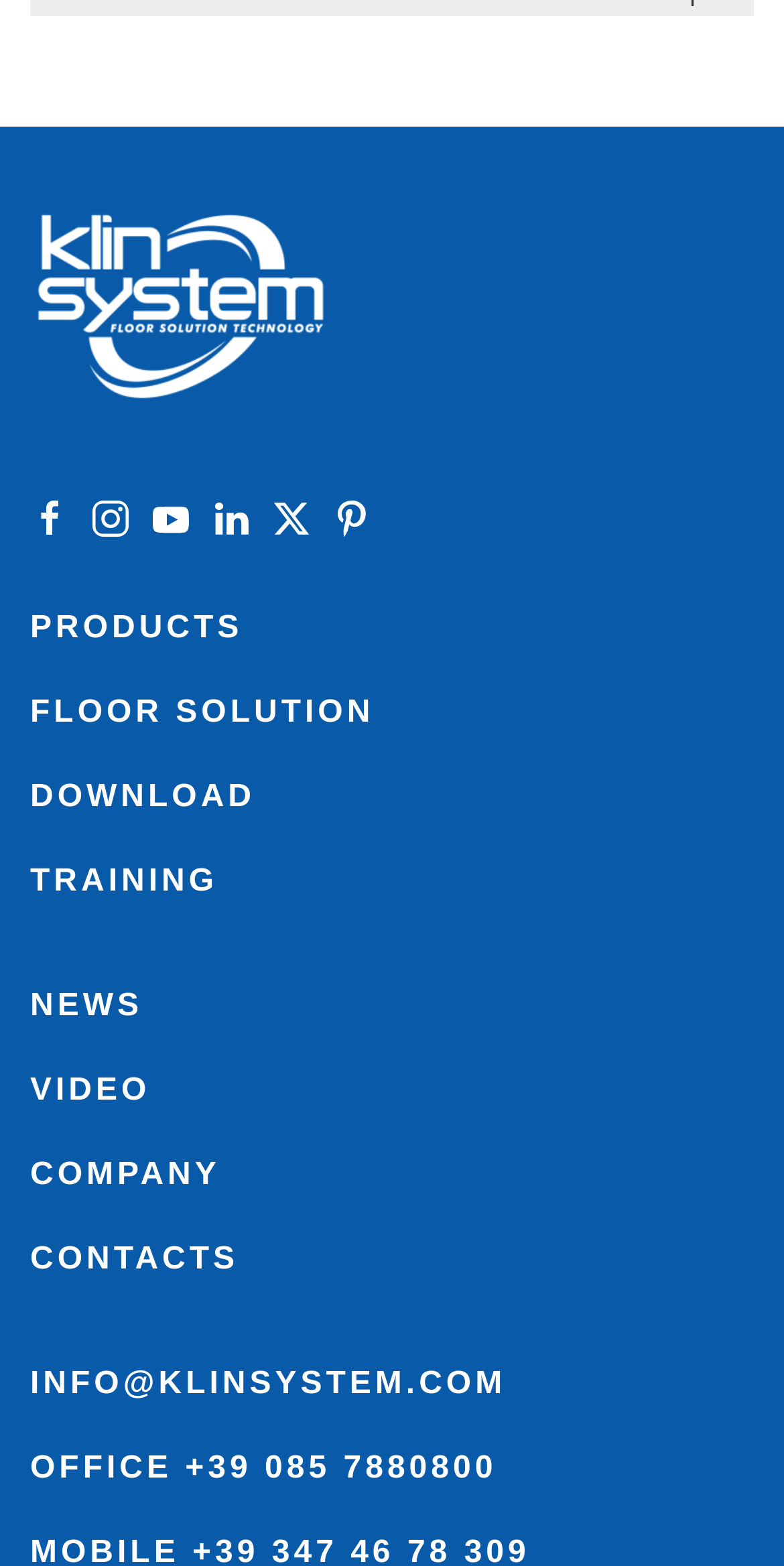Indicate the bounding box coordinates of the element that needs to be clicked to satisfy the following instruction: "Go to Levitek 450 Sander". The coordinates should be four float numbers between 0 and 1, i.e., [left, top, right, bottom].

[0.09, 0.623, 0.399, 0.643]